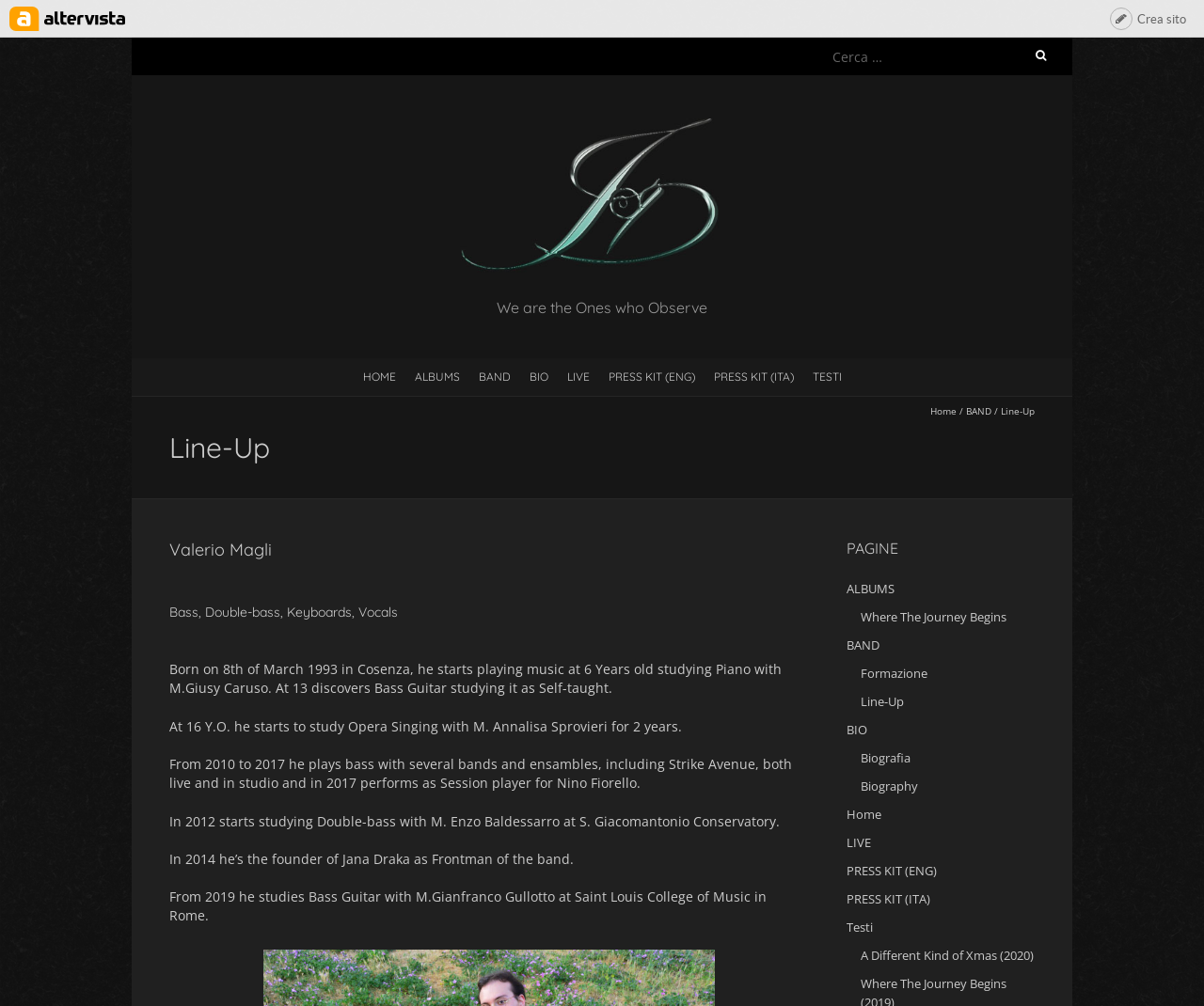Please find the bounding box coordinates (top-left x, top-left y, bottom-right x, bottom-right y) in the screenshot for the UI element described as follows: PRESS KIT (ITA)

[0.703, 0.885, 0.773, 0.902]